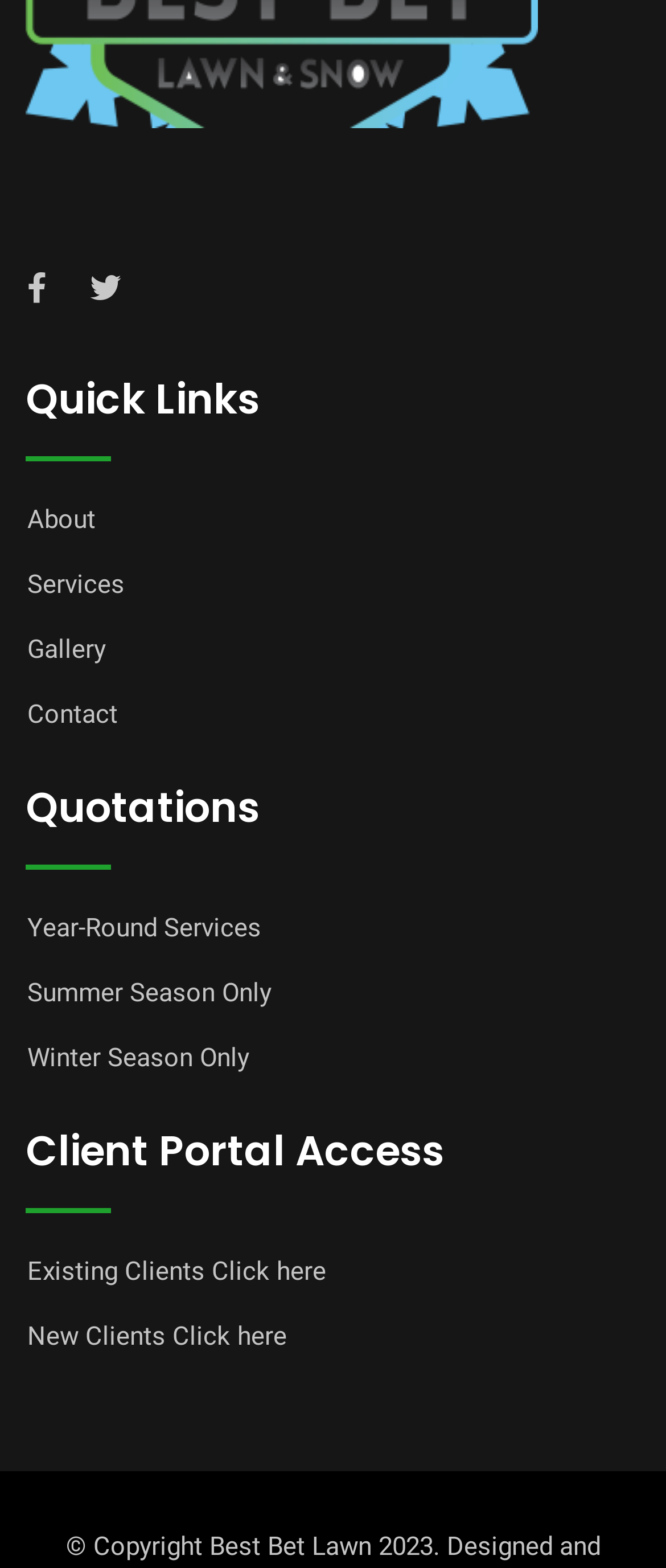Using the element description: "alt="HMC Levin Suzuki"", determine the bounding box coordinates for the specified UI element. The coordinates should be four float numbers between 0 and 1, [left, top, right, bottom].

None